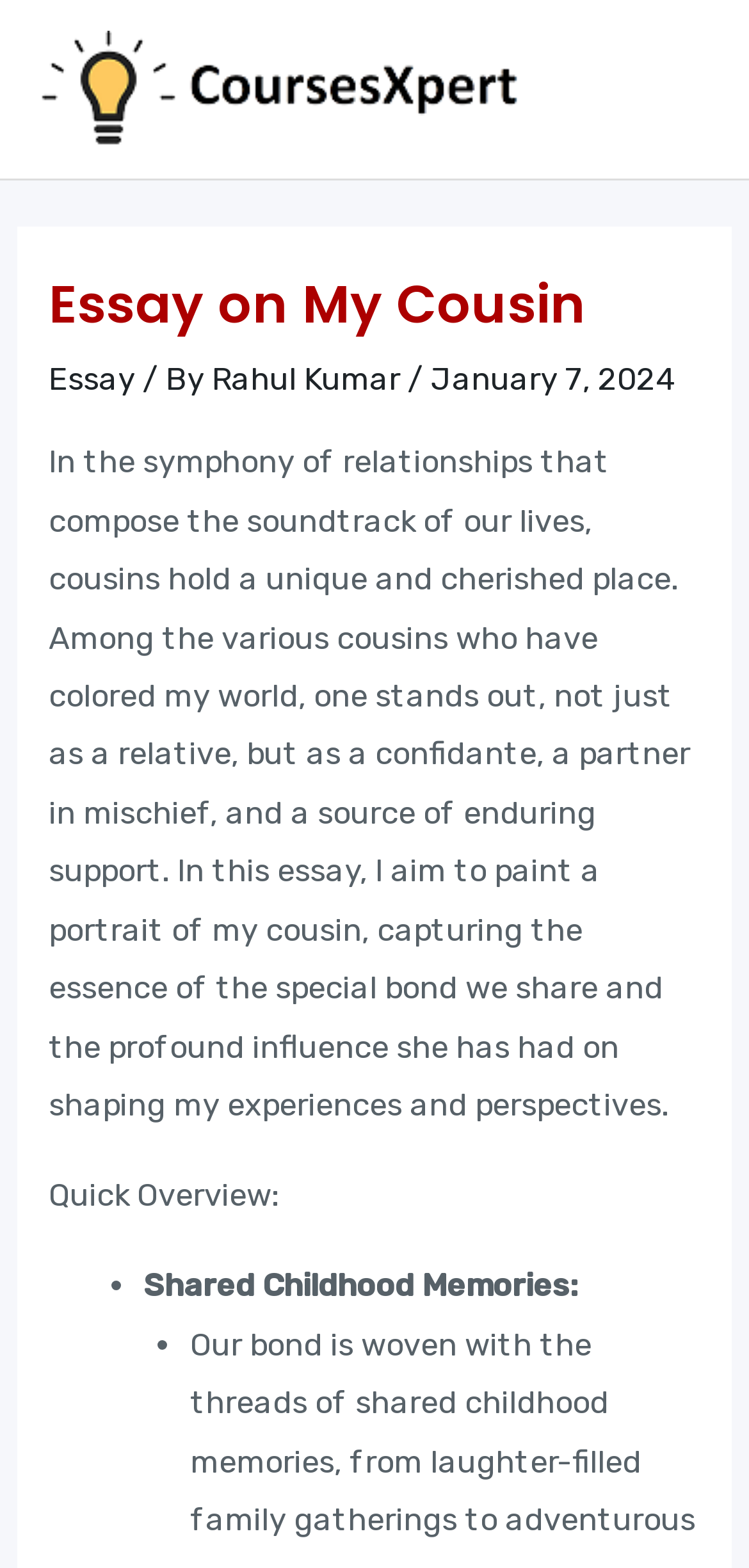Based on the element description alt="CoursesXpert_Logo", identify the bounding box of the UI element in the given webpage screenshot. The coordinates should be in the format (top-left x, top-left y, bottom-right x, bottom-right y) and must be between 0 and 1.

[0.051, 0.044, 0.708, 0.067]